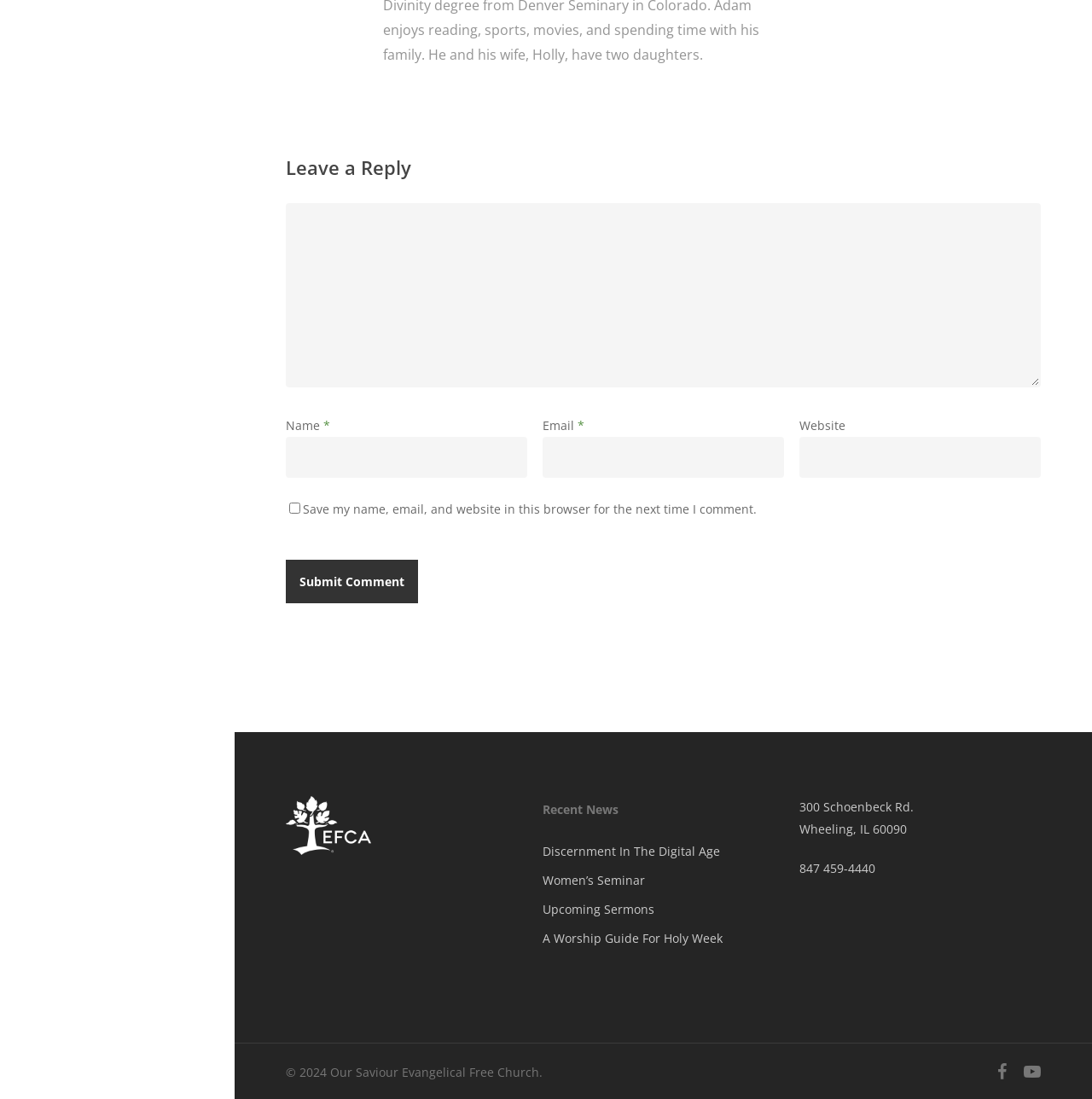From the element description: "name="submit" value="Submit Comment"", extract the bounding box coordinates of the UI element. The coordinates should be expressed as four float numbers between 0 and 1, in the order [left, top, right, bottom].

[0.262, 0.509, 0.383, 0.549]